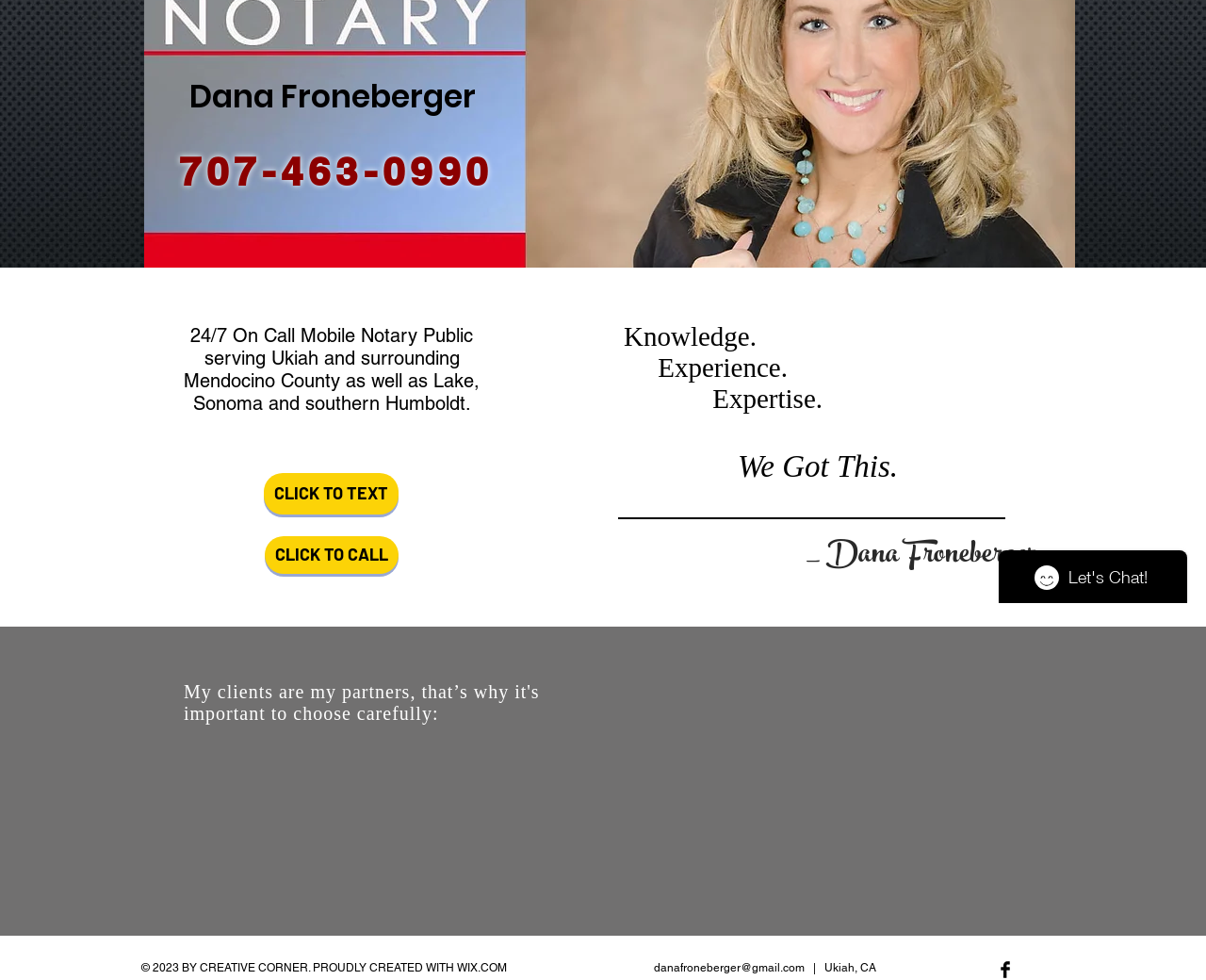Please find the bounding box for the UI element described by: "News".

None